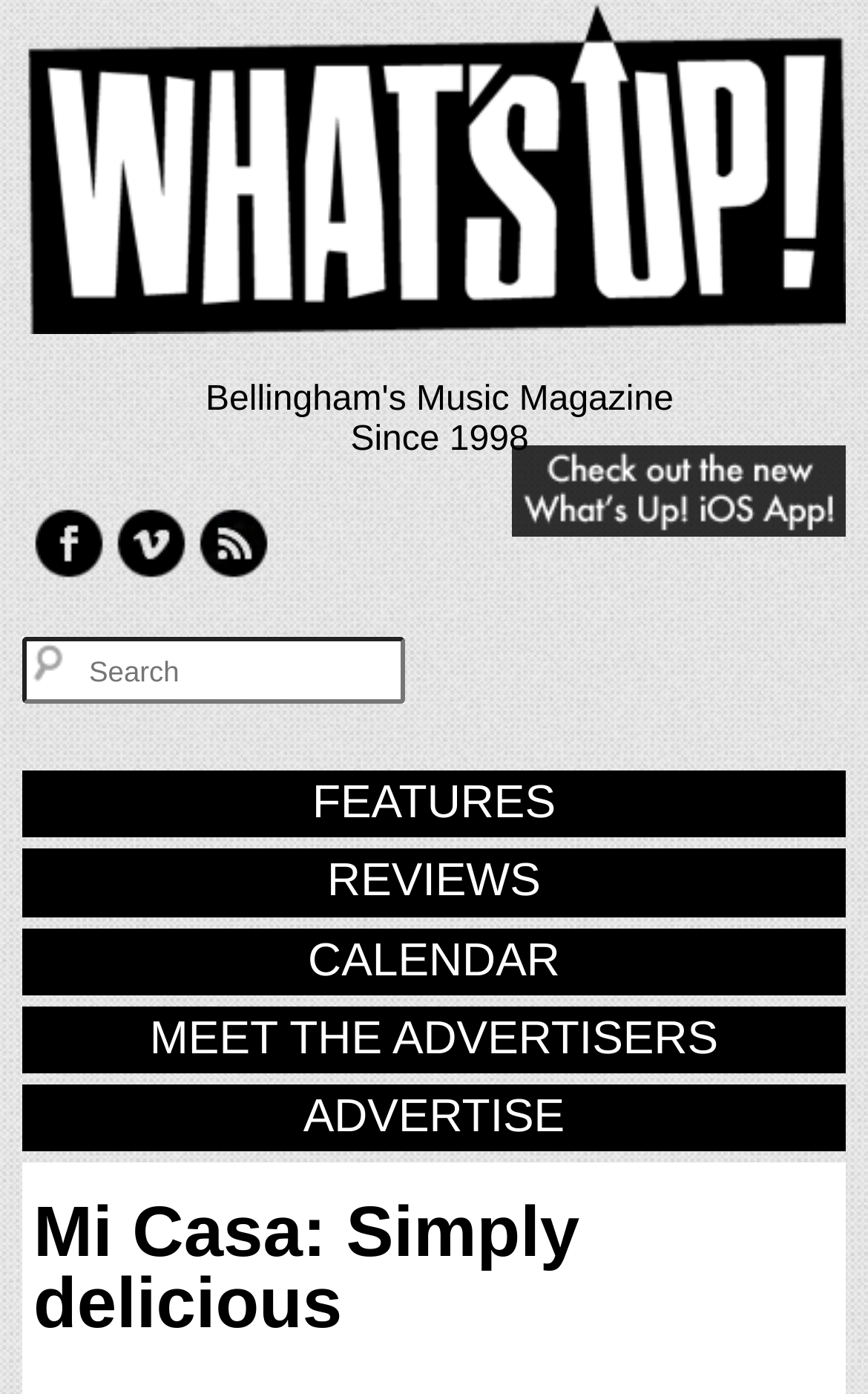What is the name of the magazine?
Provide a concise answer using a single word or phrase based on the image.

What's Up!